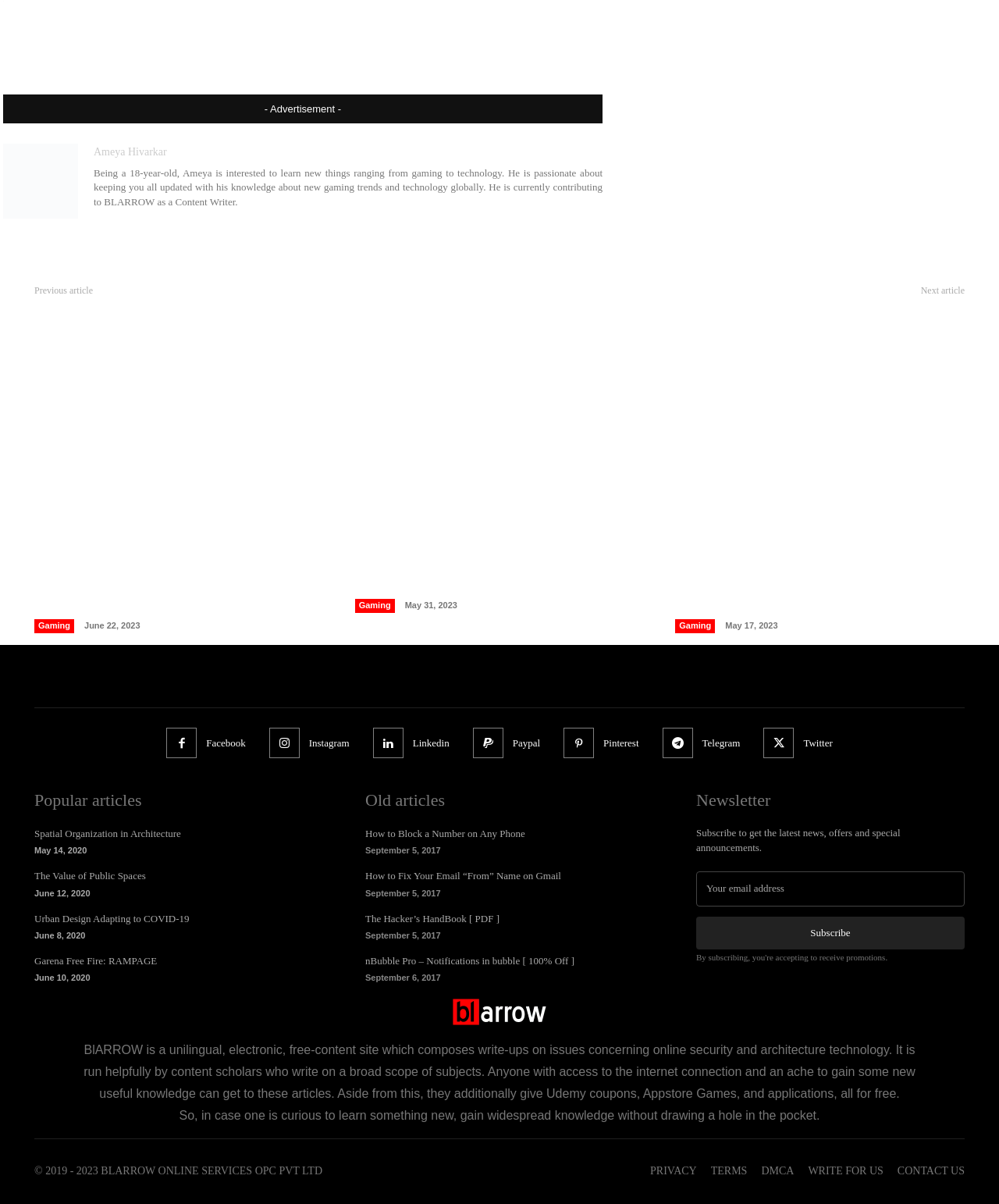Using details from the image, please answer the following question comprehensively:
What is the author's name?

The author's name is mentioned in the link 'Ameya Hivarkar' with the bounding box coordinates [0.003, 0.119, 0.078, 0.182] and also in the link 'Ameya Hivarkar' with the bounding box coordinates [0.094, 0.119, 0.603, 0.133].